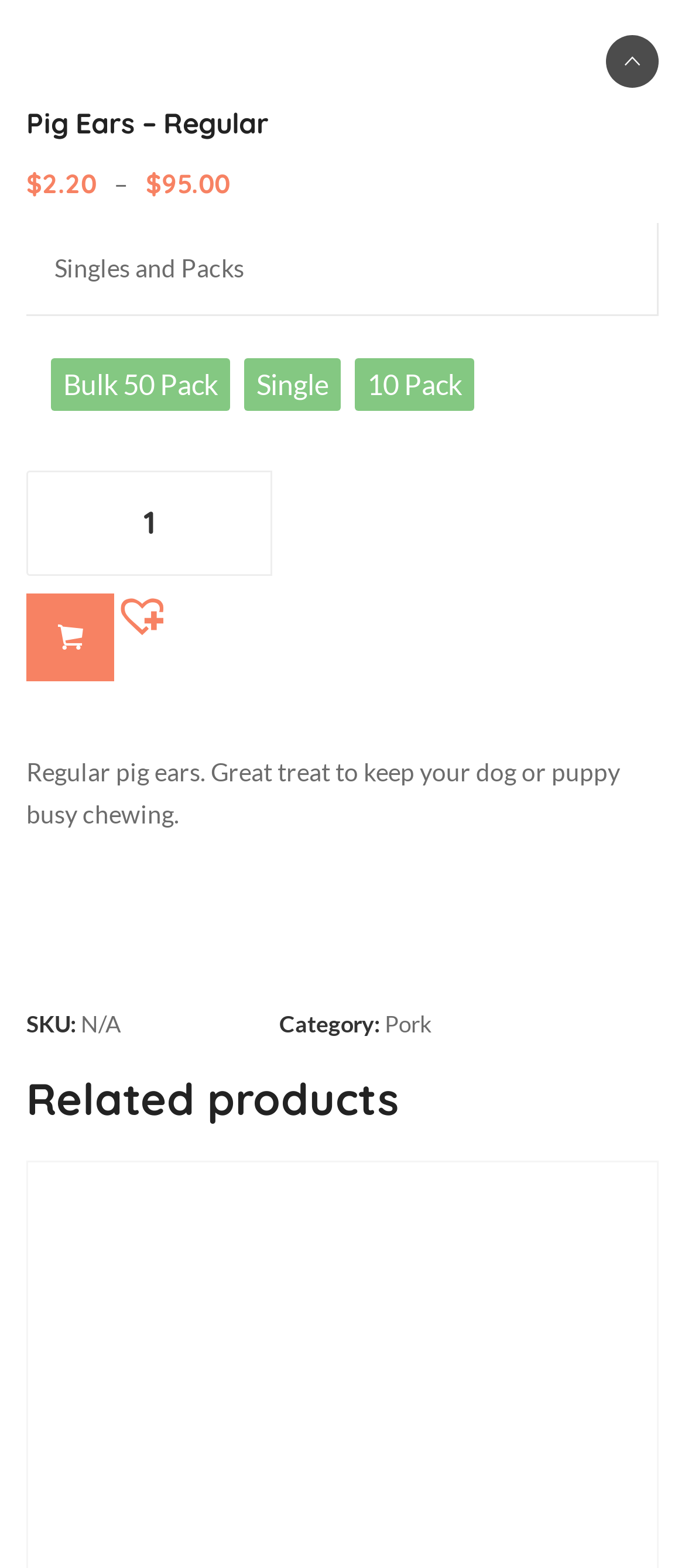Ascertain the bounding box coordinates for the UI element detailed here: "aria-label="Add to Wishlist" name="add-to-wishlist"". The coordinates should be provided as [left, top, right, bottom] with each value being a float between 0 and 1.

[0.167, 0.384, 0.213, 0.404]